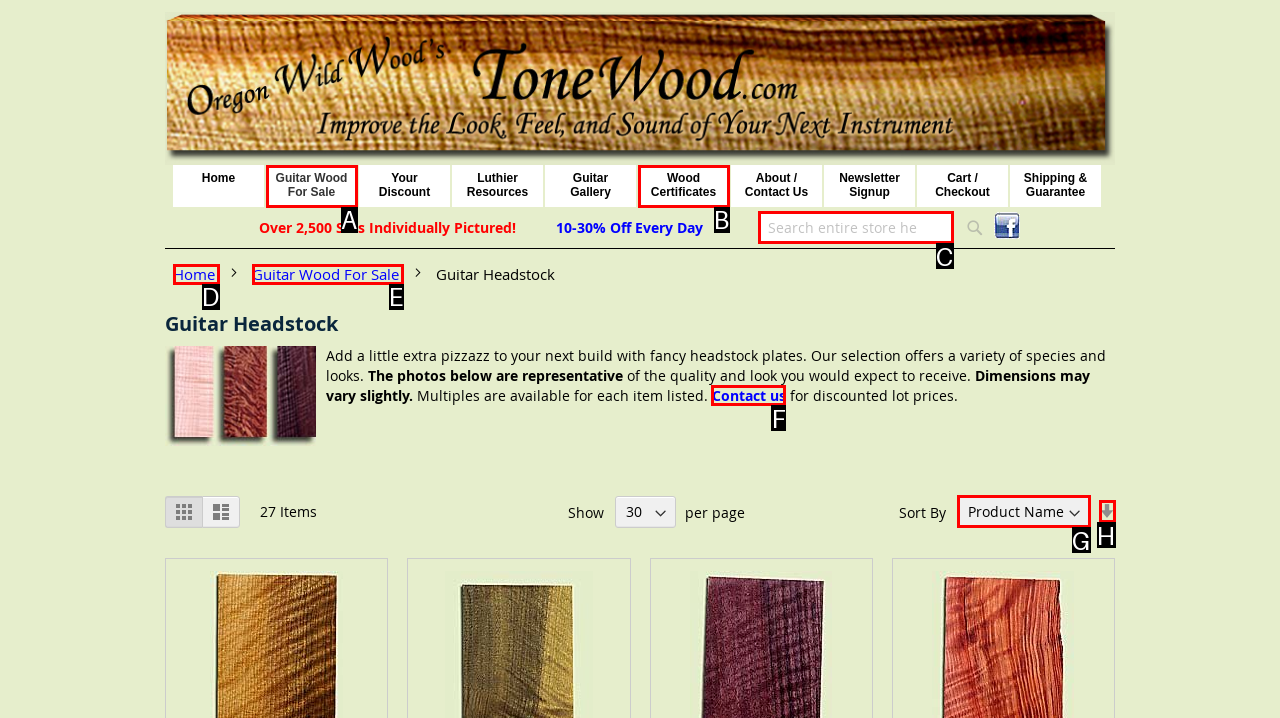Which HTML element should be clicked to fulfill the following task: Contact us for discounted lot prices?
Reply with the letter of the appropriate option from the choices given.

F